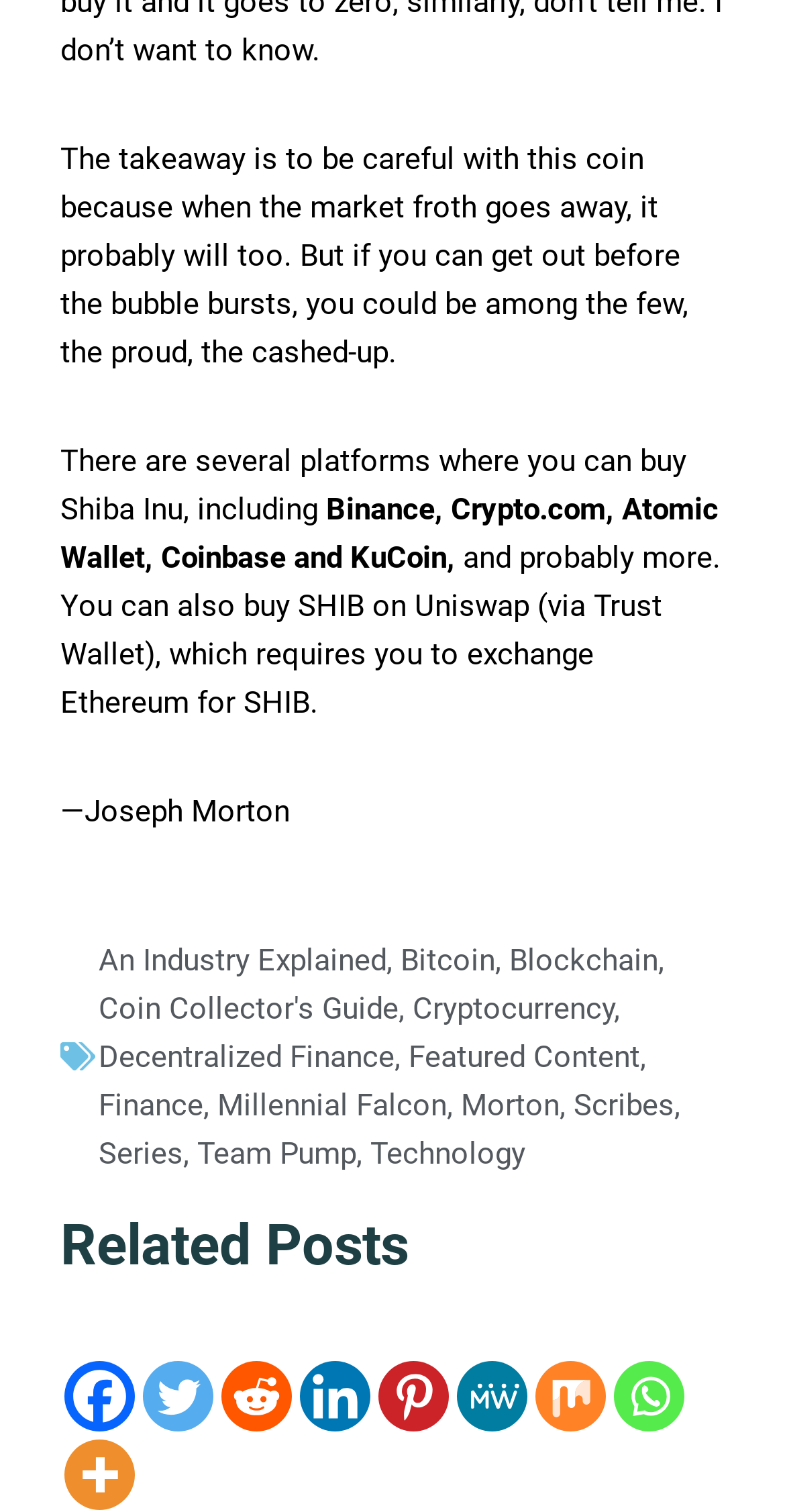Where can you buy Shiba Inu?
Analyze the screenshot and provide a detailed answer to the question.

According to the article, you can buy Shiba Inu on several platforms, including Binance, Crypto.com, Atomic Wallet, Coinbase, and KuCoin, as well as on Uniswap via Trust Wallet.